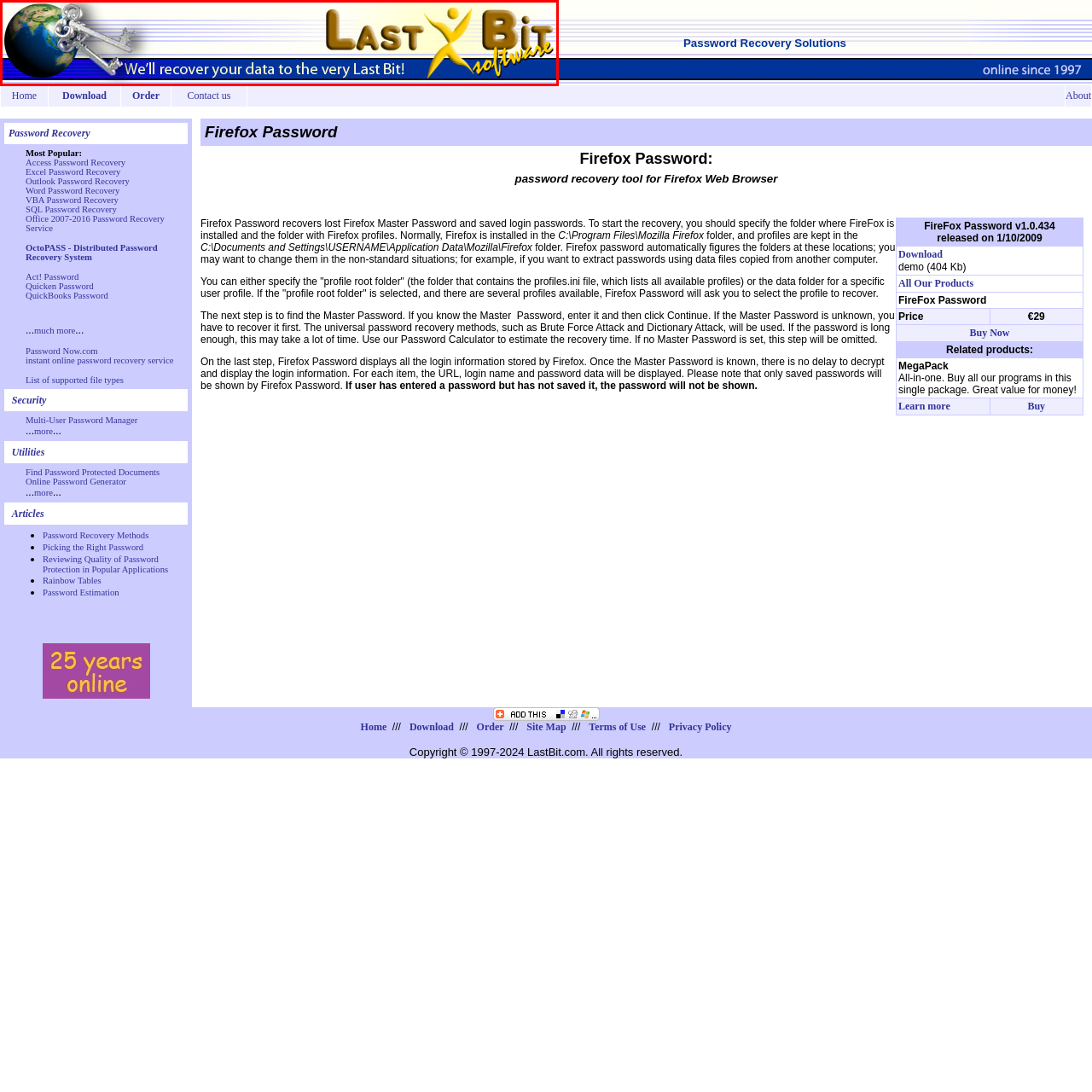Generate a detailed caption for the picture within the red-bordered area.

The image features a promotional banner for LastBit Software, a company specializing in data recovery solutions. The left side of the banner displays a globe intertwined with keys, symbolizing global data recovery capabilities. To the right, the company name "LastBit" is highlighted in a dynamic, bold font, with the tagline "We’ll recover your data to the very Last Bit!" beneath it, emphasizing their commitment to thoroughness in retrieving lost or forgotten passwords. The background includes a gradient design that enhances the visual appeal, reflecting a professional yet approachable image of the brand.